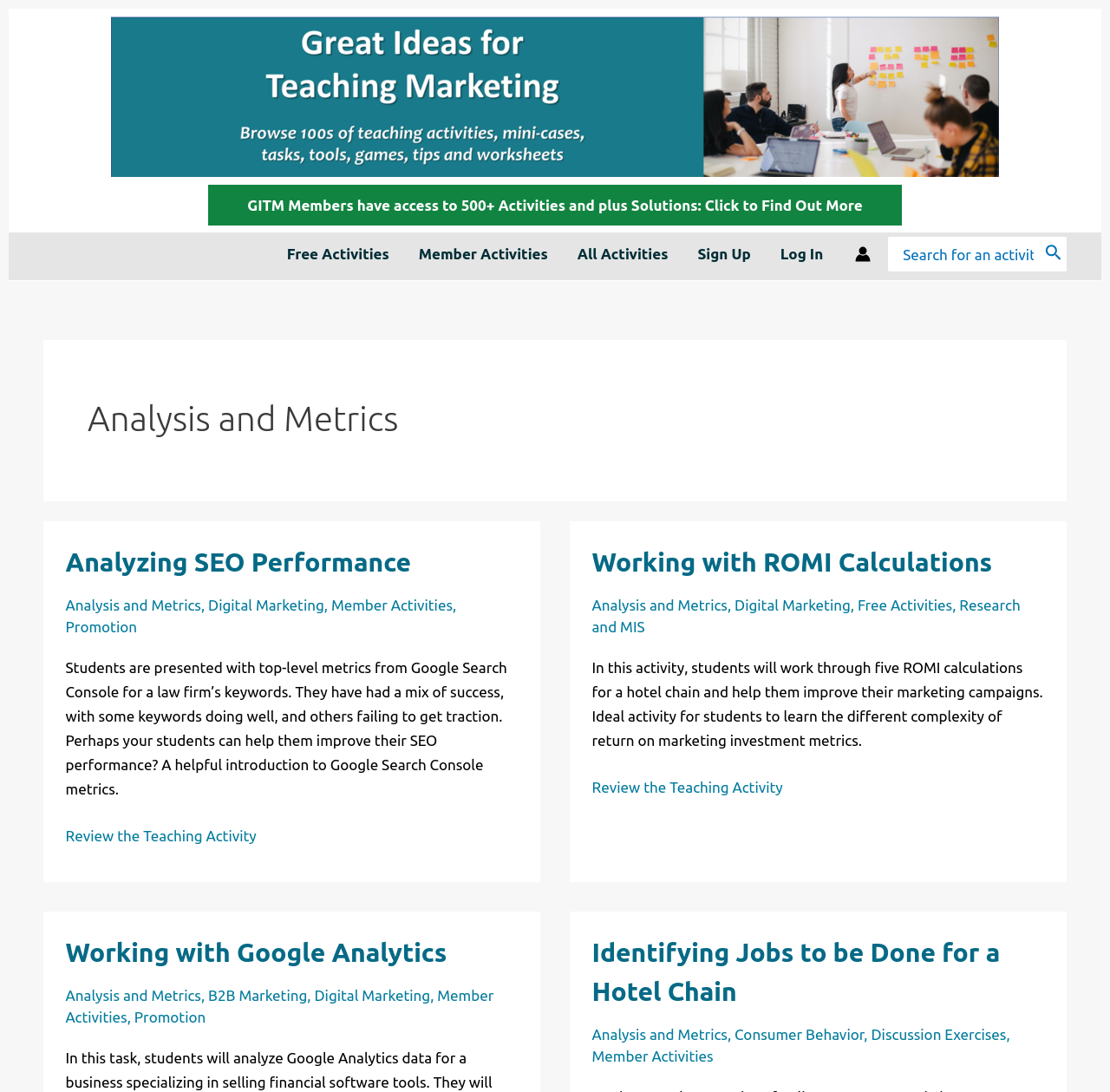Identify the bounding box for the given UI element using the description provided. Coordinates should be in the format (top-left x, top-left y, bottom-right x, bottom-right y) and must be between 0 and 1. Here is the description: parent_node: Search for: aria-label="Search" value="Search"

[0.939, 0.217, 0.961, 0.249]